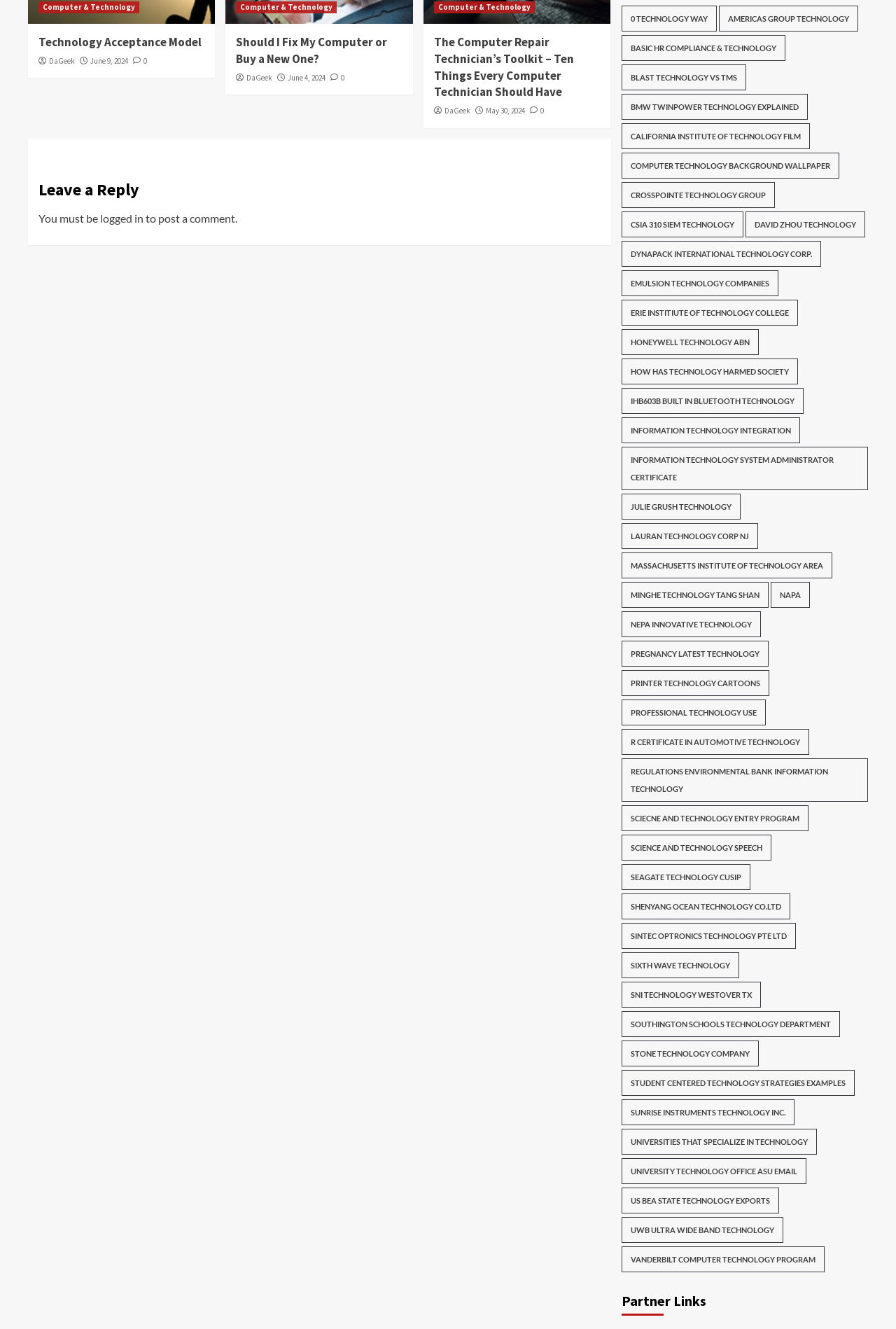Locate the bounding box coordinates of the element's region that should be clicked to carry out the following instruction: "Click on 'Technology Acceptance Model'". The coordinates need to be four float numbers between 0 and 1, i.e., [left, top, right, bottom].

[0.043, 0.026, 0.229, 0.038]